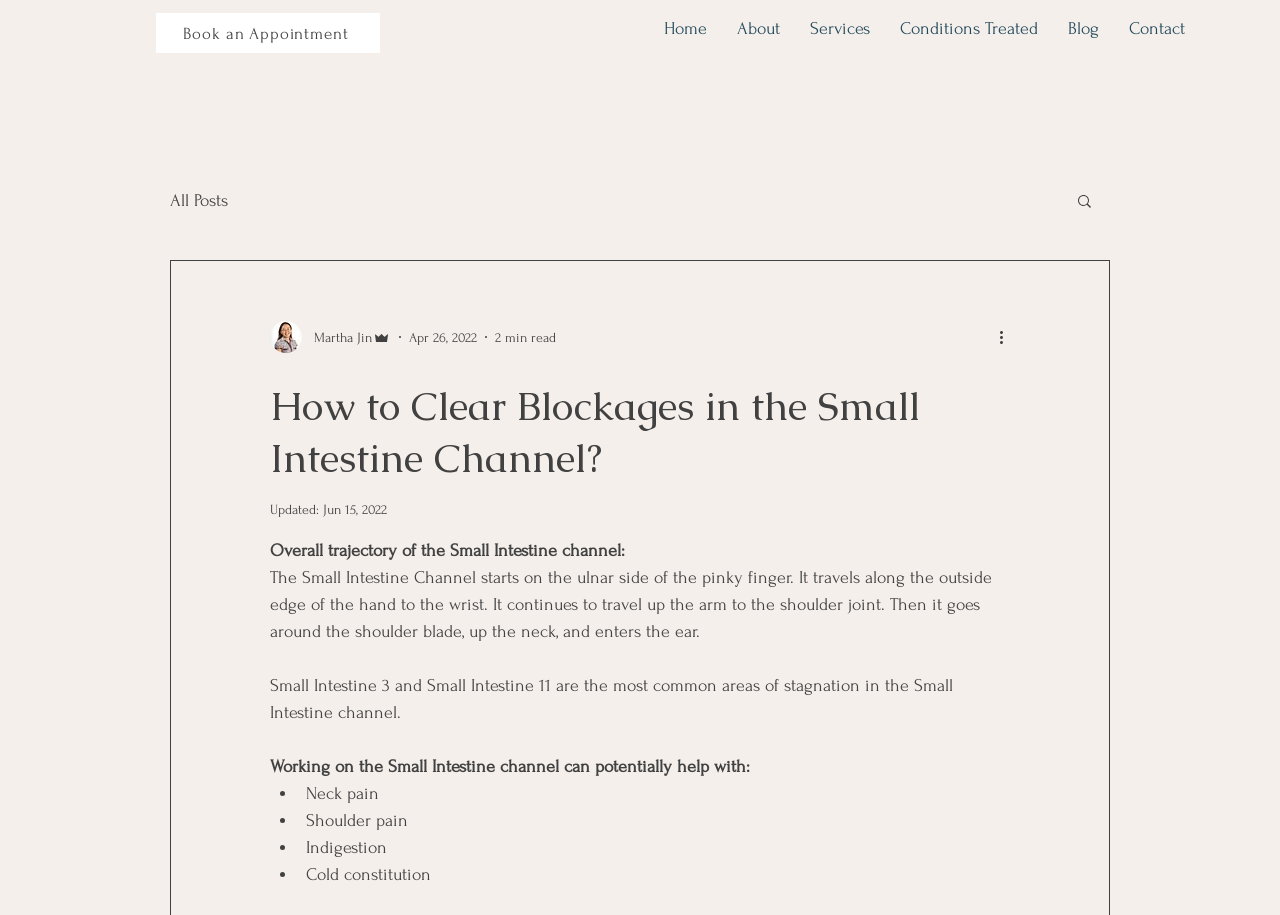Could you find the bounding box coordinates of the clickable area to complete this instruction: "Book an appointment"?

[0.122, 0.014, 0.297, 0.058]